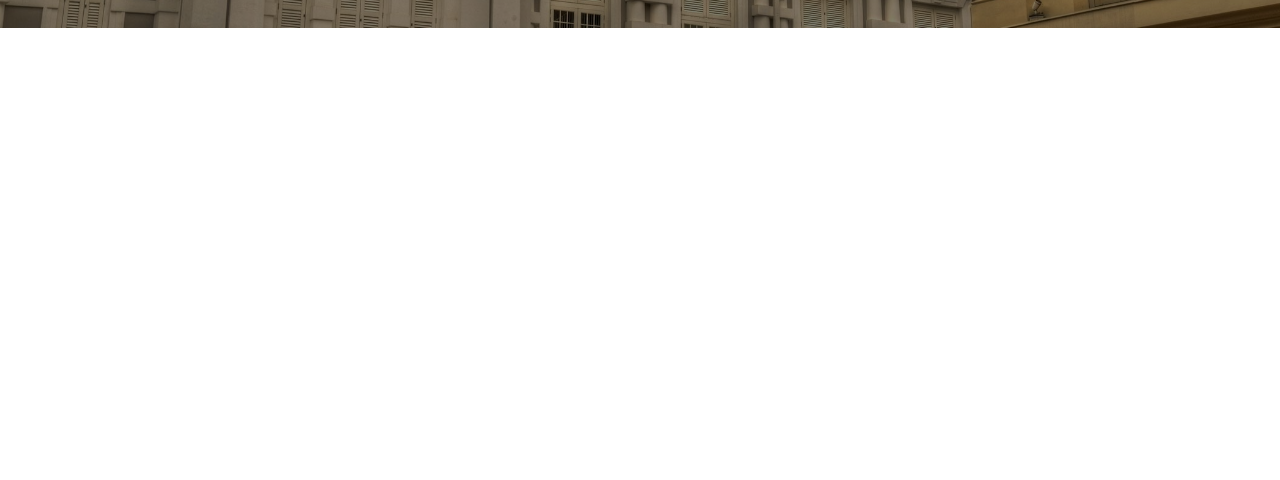What is the logo located at?
Please use the image to deliver a detailed and complete answer.

I found the logo by looking at the image element with the description 'logo' and checked its bounding box coordinates, which indicate that it is located at the bottom middle of the page.